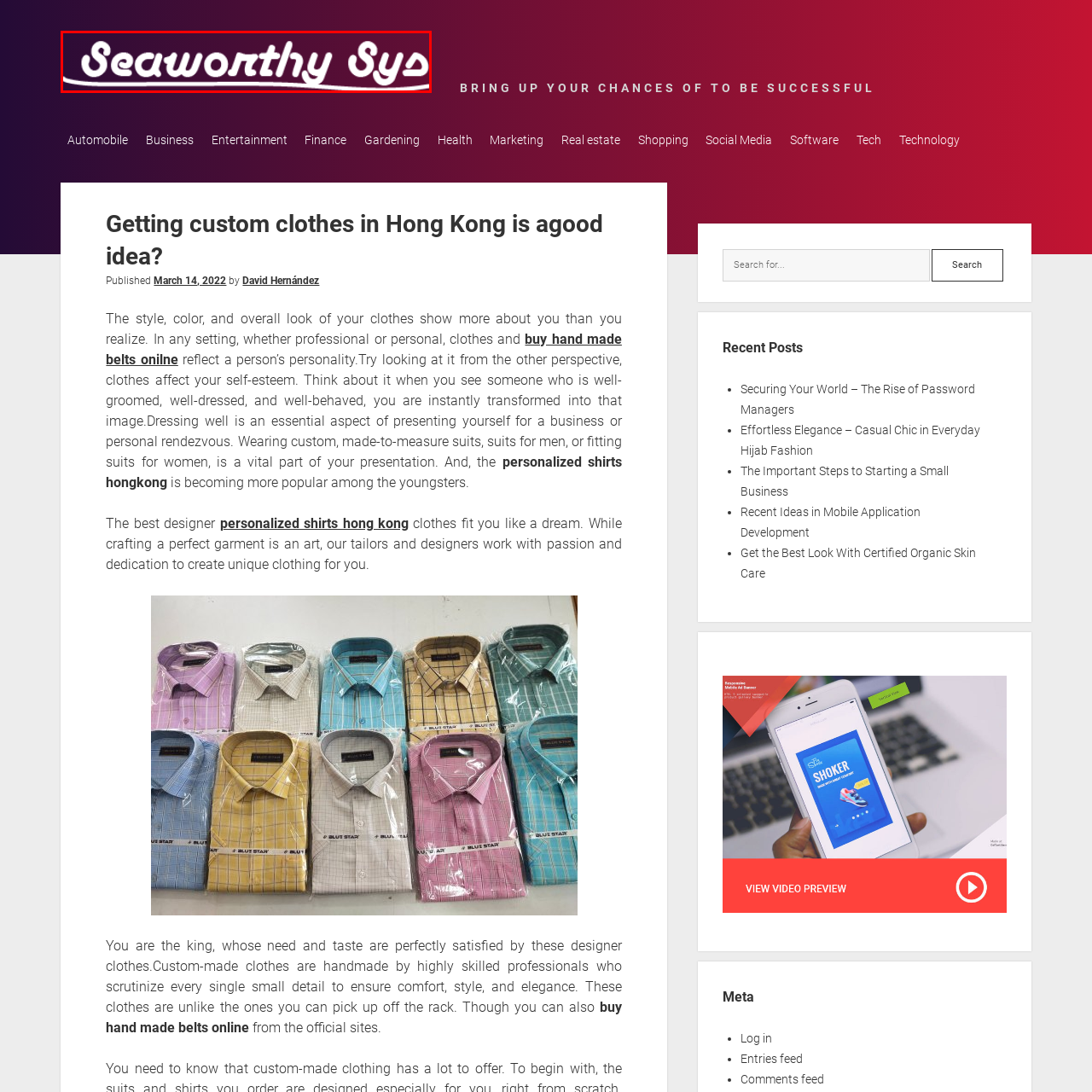Detail the contents of the image within the red outline in an elaborate manner.

The image features the logo of "Seaworthy Sys," which is stylishly designed with a bold and modern typographic approach. The logo incorporates a vibrant color gradient, transitioning from deep purple to a rich light purple background, evoking a sense of sophistication and creativity. Prominently displayed, the name "Seaworthy Sys" is rendered in a playful, flowing font that suggests innovation and a unique identity. This branding reflects the essence of the company's focus on custom clothing, appealing to individuals seeking tailored fashion solutions. The logo effectively captures attention and embodies the brand's commitment to quality and personalization in clothing.